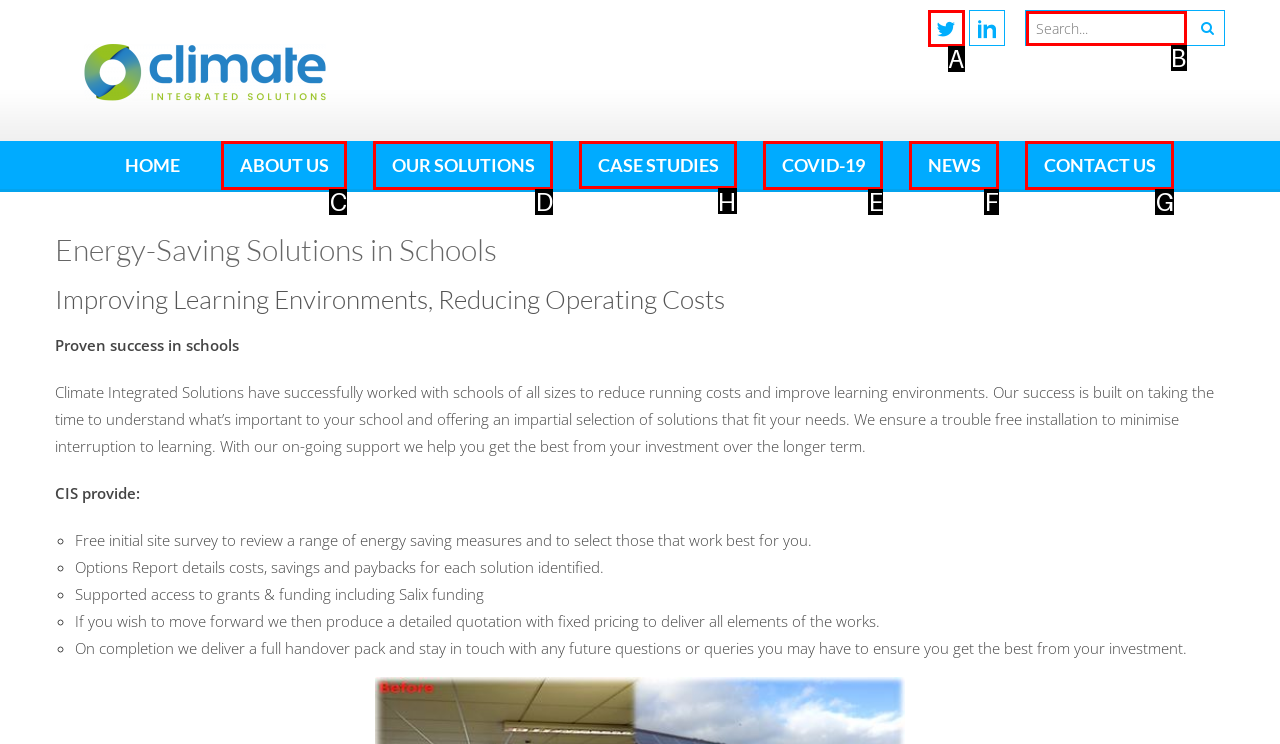Indicate the letter of the UI element that should be clicked to accomplish the task: View case studies. Answer with the letter only.

H